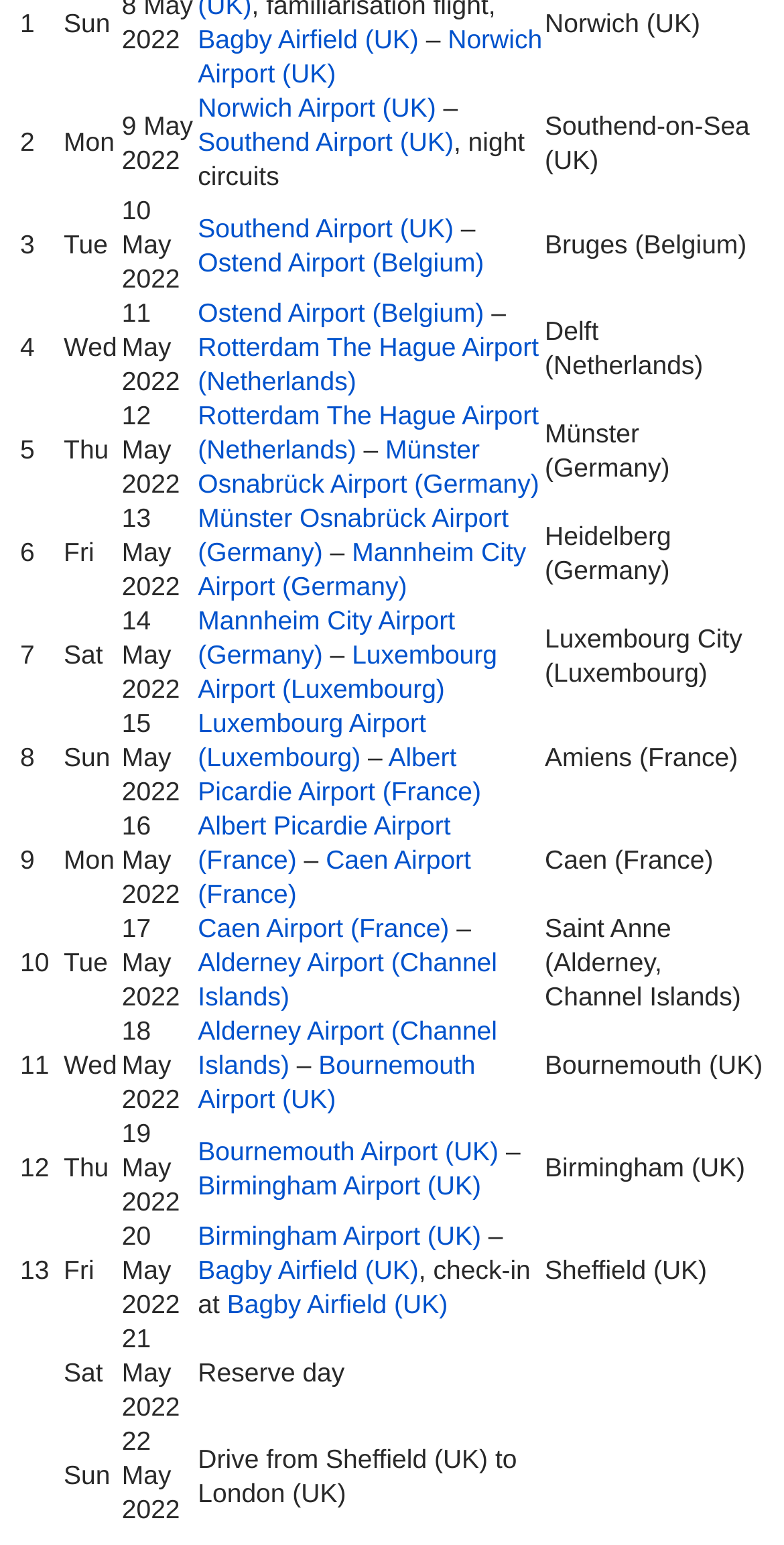Provide the bounding box coordinates of the HTML element this sentence describes: "About Us". The bounding box coordinates consist of four float numbers between 0 and 1, i.e., [left, top, right, bottom].

None